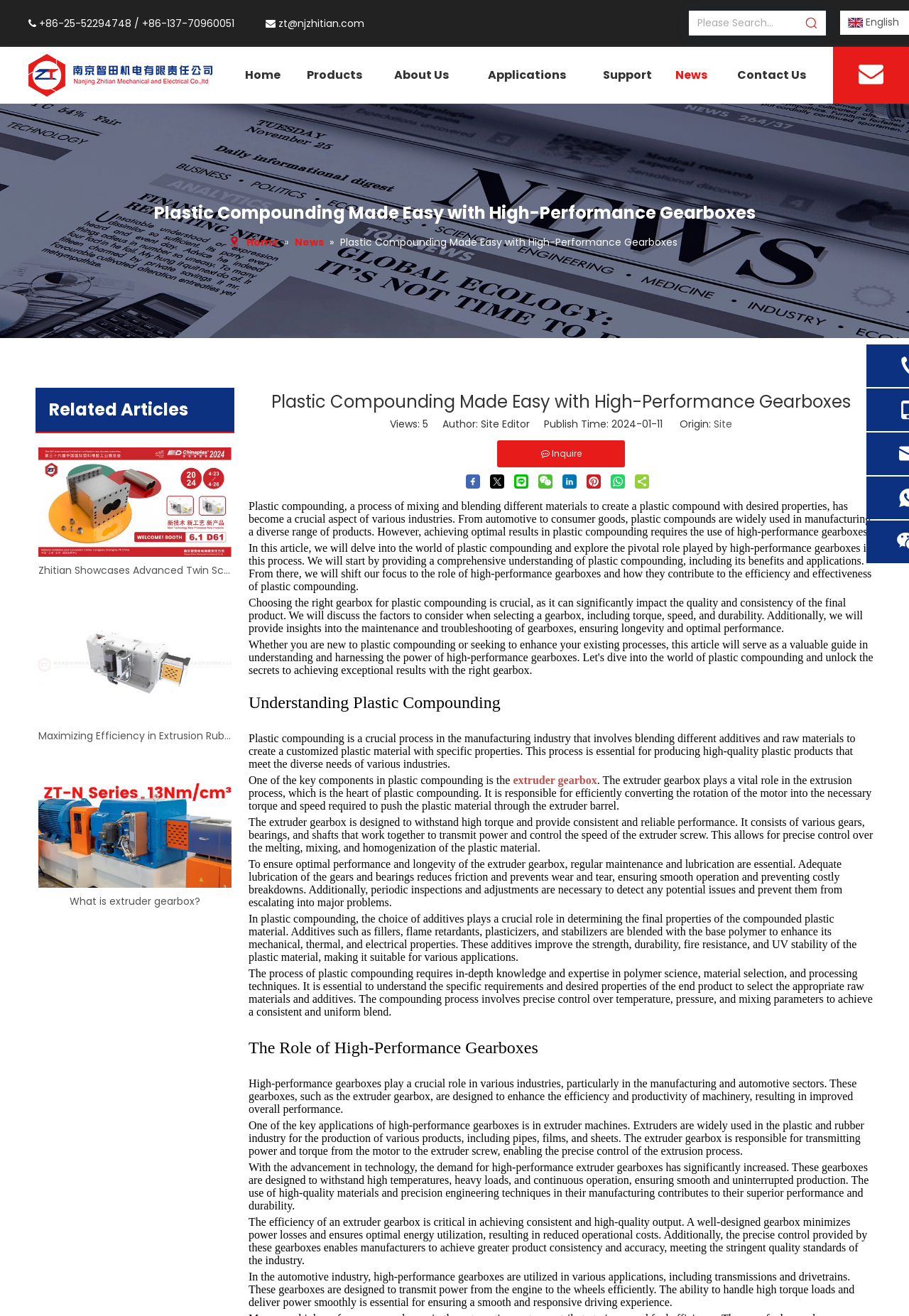What is the contact phone number mentioned on the webpage?
Provide a short answer using one word or a brief phrase based on the image.

+86-25-52294748